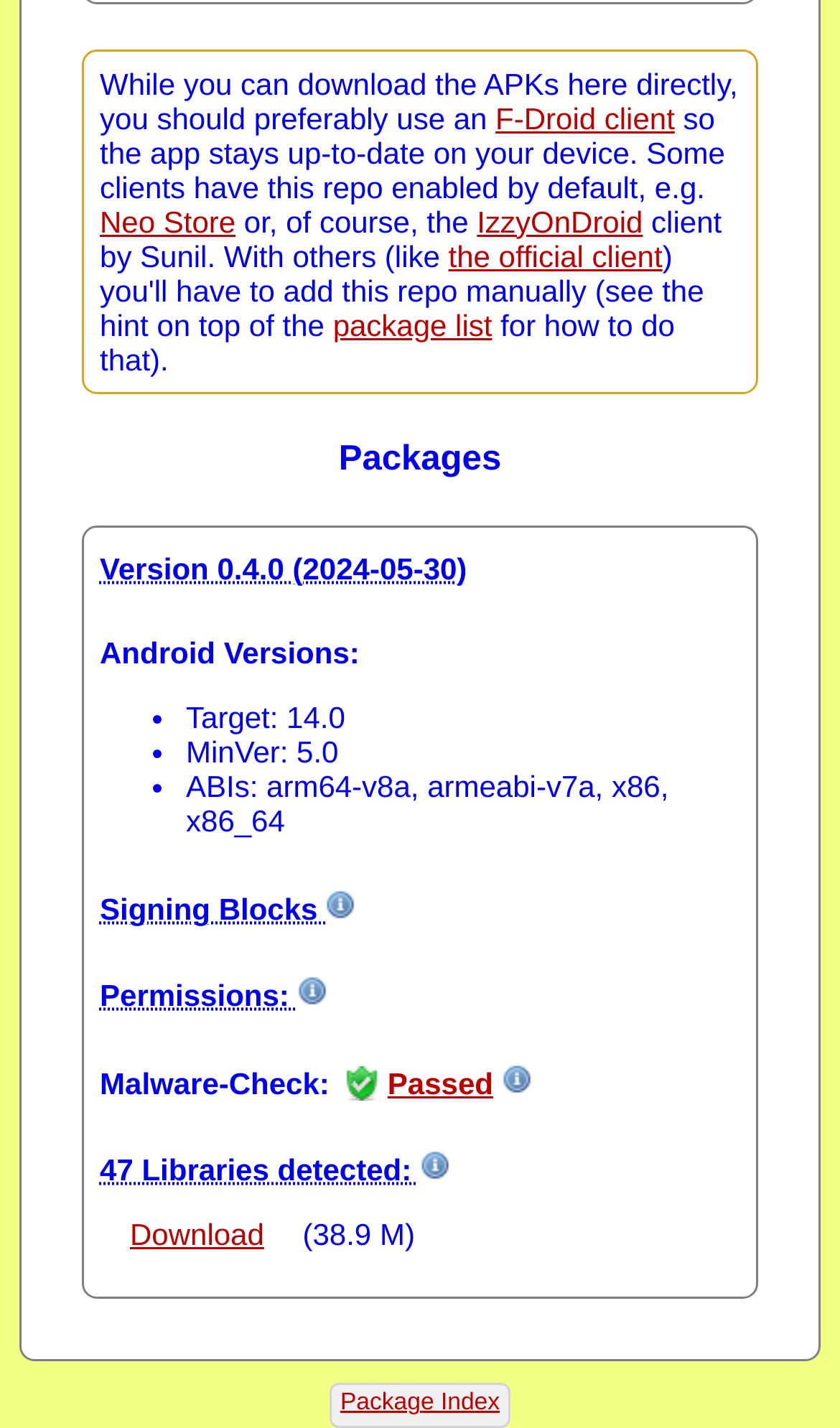Please identify the bounding box coordinates of the area that needs to be clicked to fulfill the following instruction: "go to Package Index."

[0.391, 0.968, 0.609, 1.0]